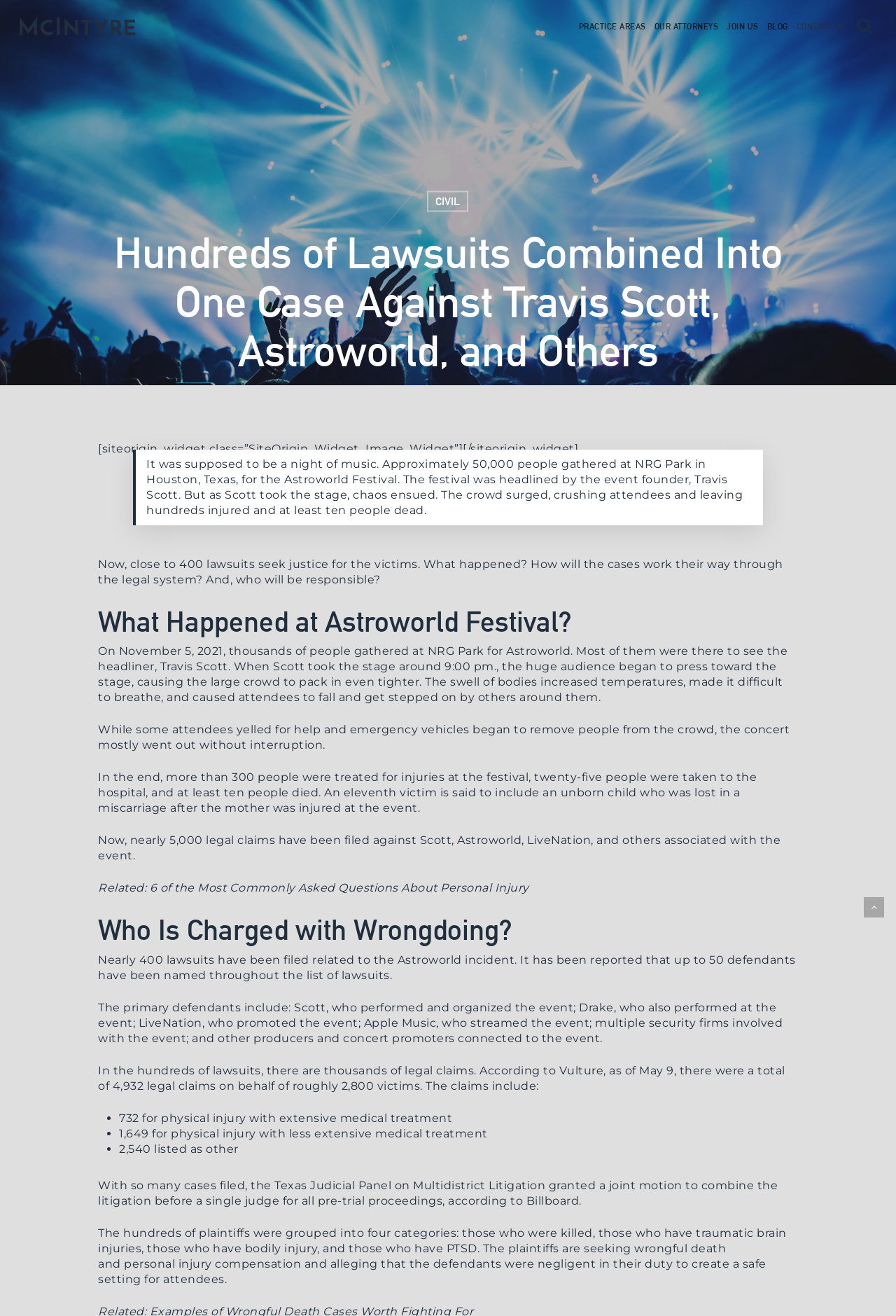Determine the bounding box coordinates of the clickable element to complete this instruction: "Click on the 'OUR ATTORNEYS' link". Provide the coordinates in the format of four float numbers between 0 and 1, [left, top, right, bottom].

[0.725, 0.014, 0.806, 0.026]